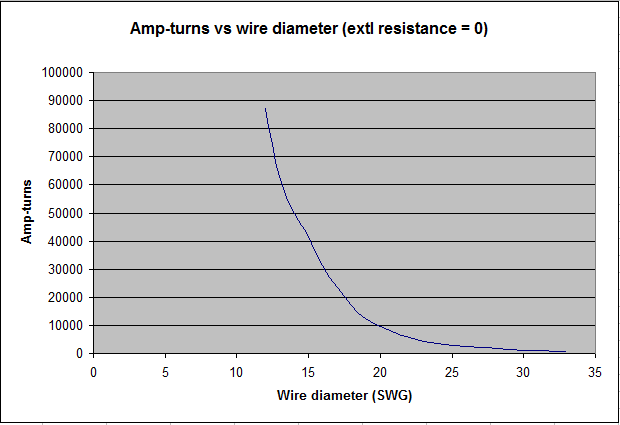Provide your answer in one word or a succinct phrase for the question: 
What happens to amp-turns as wire diameter increases?

It decreases